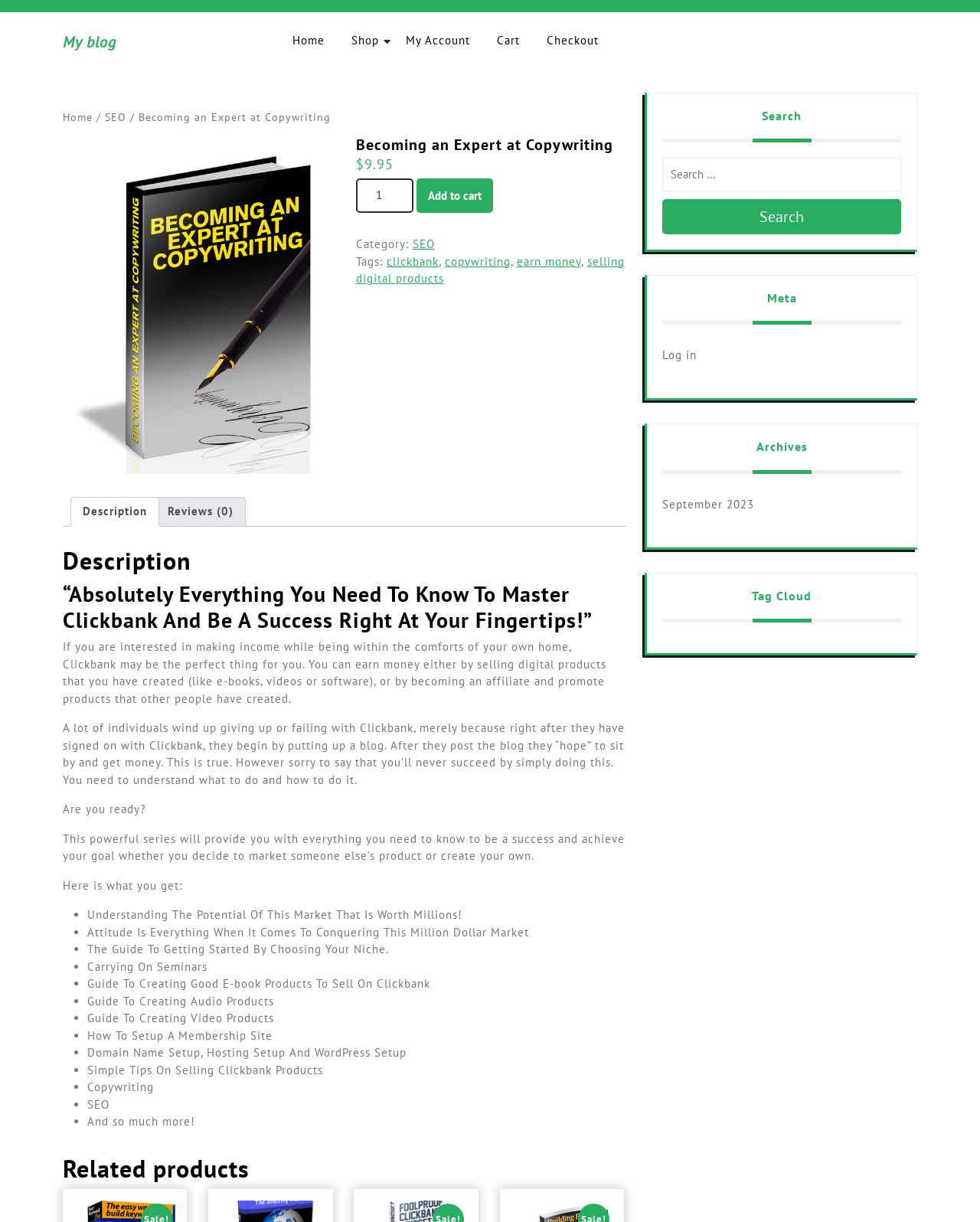Find the bounding box coordinates for the UI element whose description is: "Add to cart". The coordinates should be four float numbers between 0 and 1, in the format [left, top, right, bottom].

[0.425, 0.146, 0.503, 0.174]